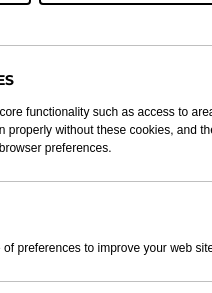Respond with a single word or phrase:
What regulation is related to email security in this context?

HIPAA